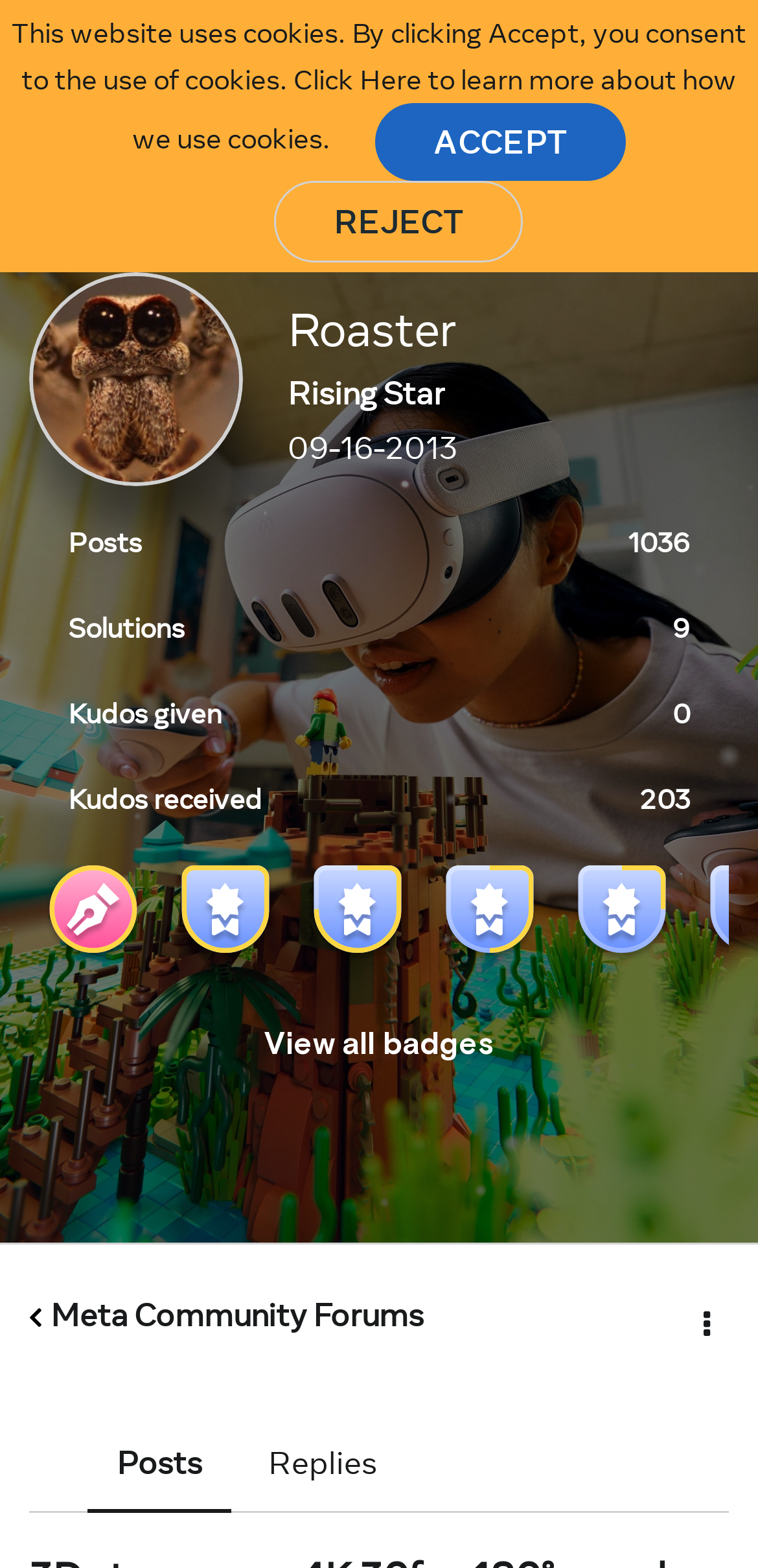Show the bounding box coordinates of the region that should be clicked to follow the instruction: "Browse."

[0.051, 0.025, 0.154, 0.087]